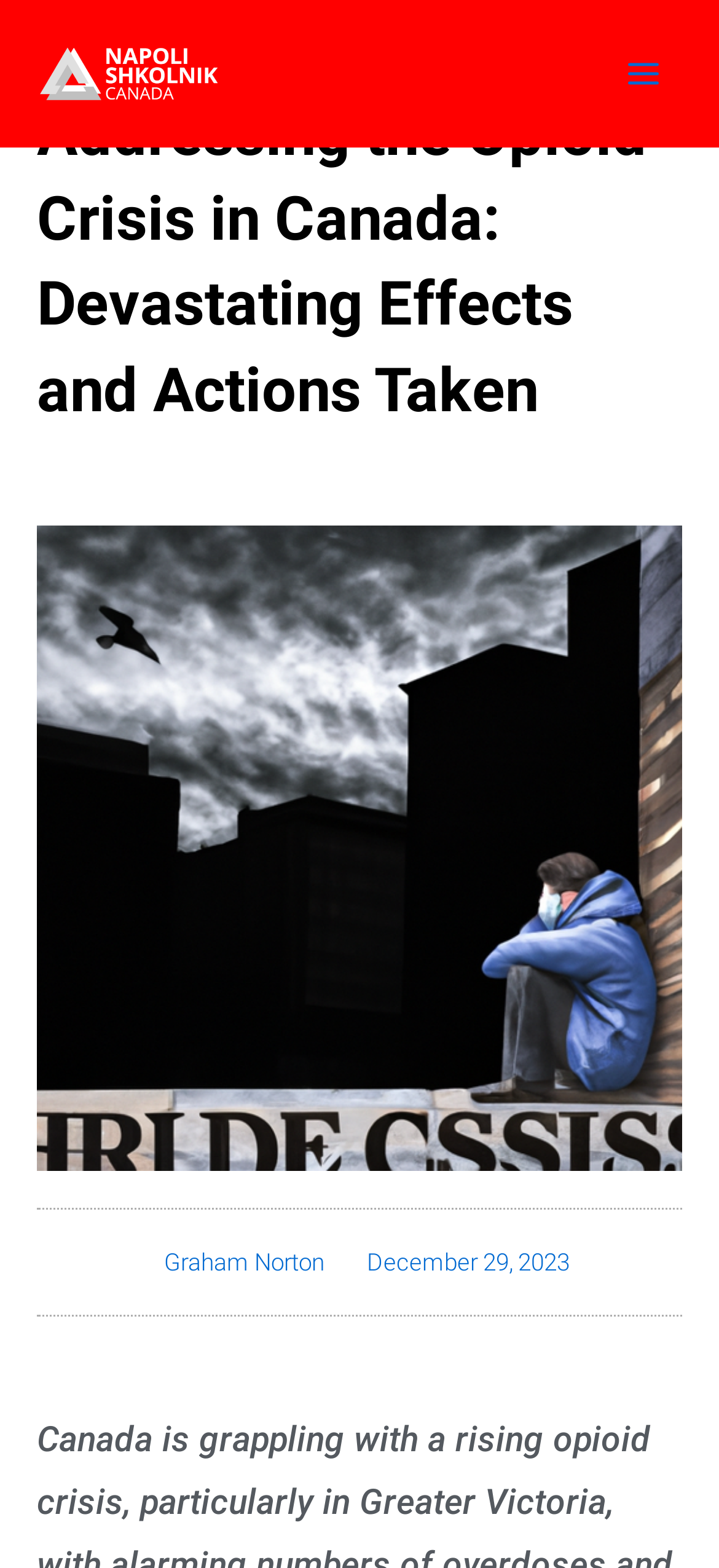Provide a one-word or short-phrase answer to the question:
How many links are there in the webpage?

3